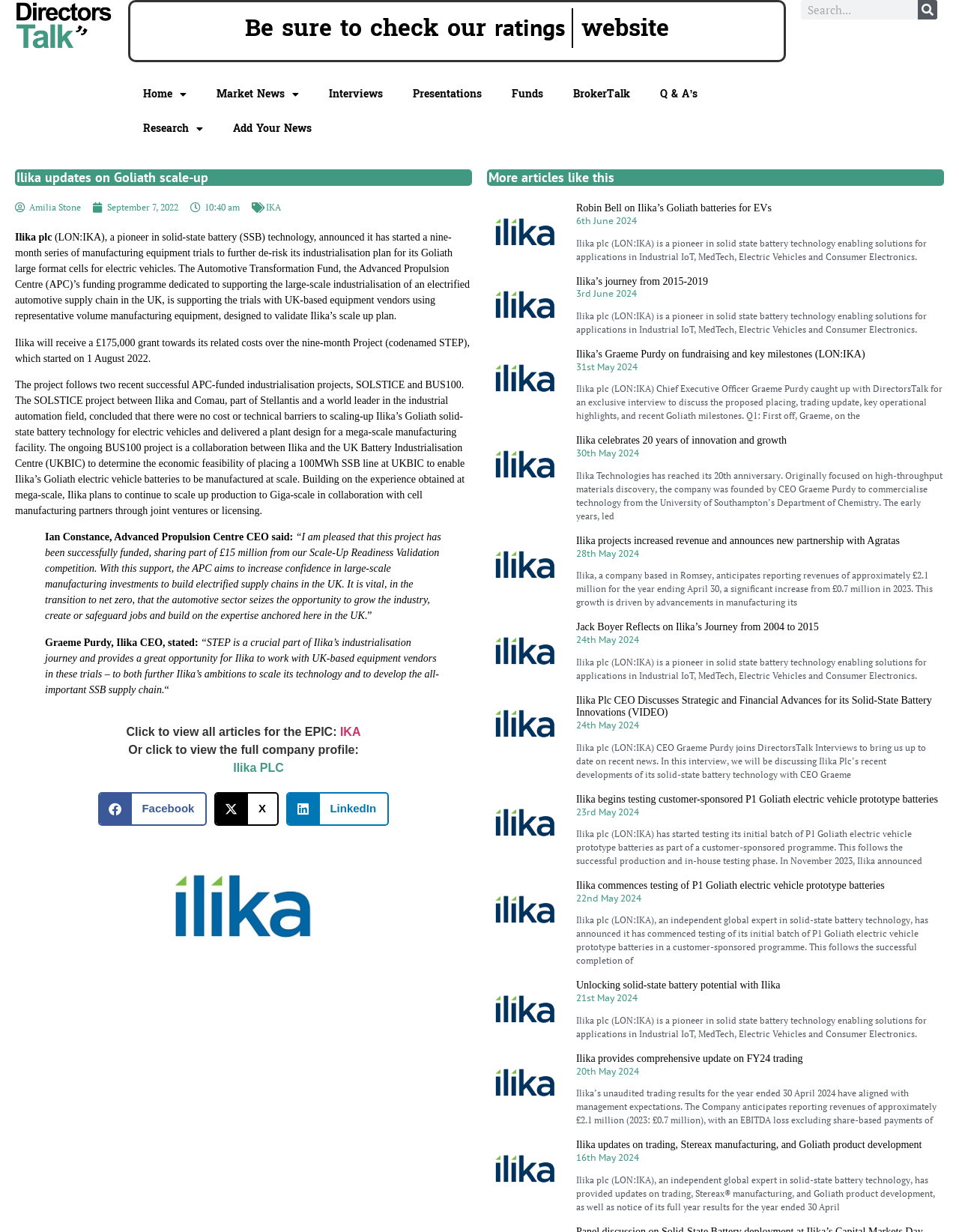Could you determine the bounding box coordinates of the clickable element to complete the instruction: "View all articles for the EPIC: IKA"? Provide the coordinates as four float numbers between 0 and 1, i.e., [left, top, right, bottom].

[0.132, 0.589, 0.355, 0.599]